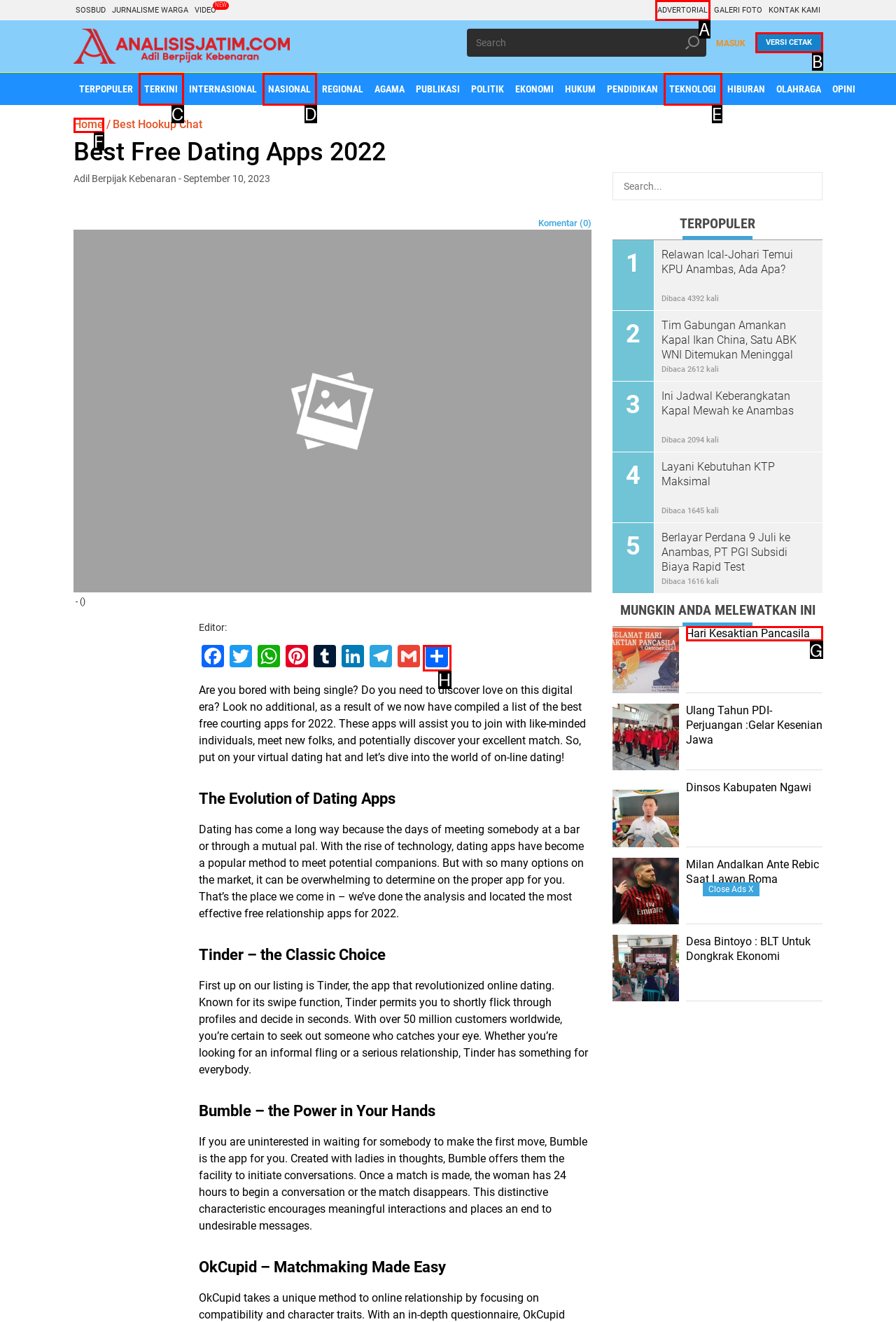Which HTML element fits the description: Home? Respond with the letter of the appropriate option directly.

F